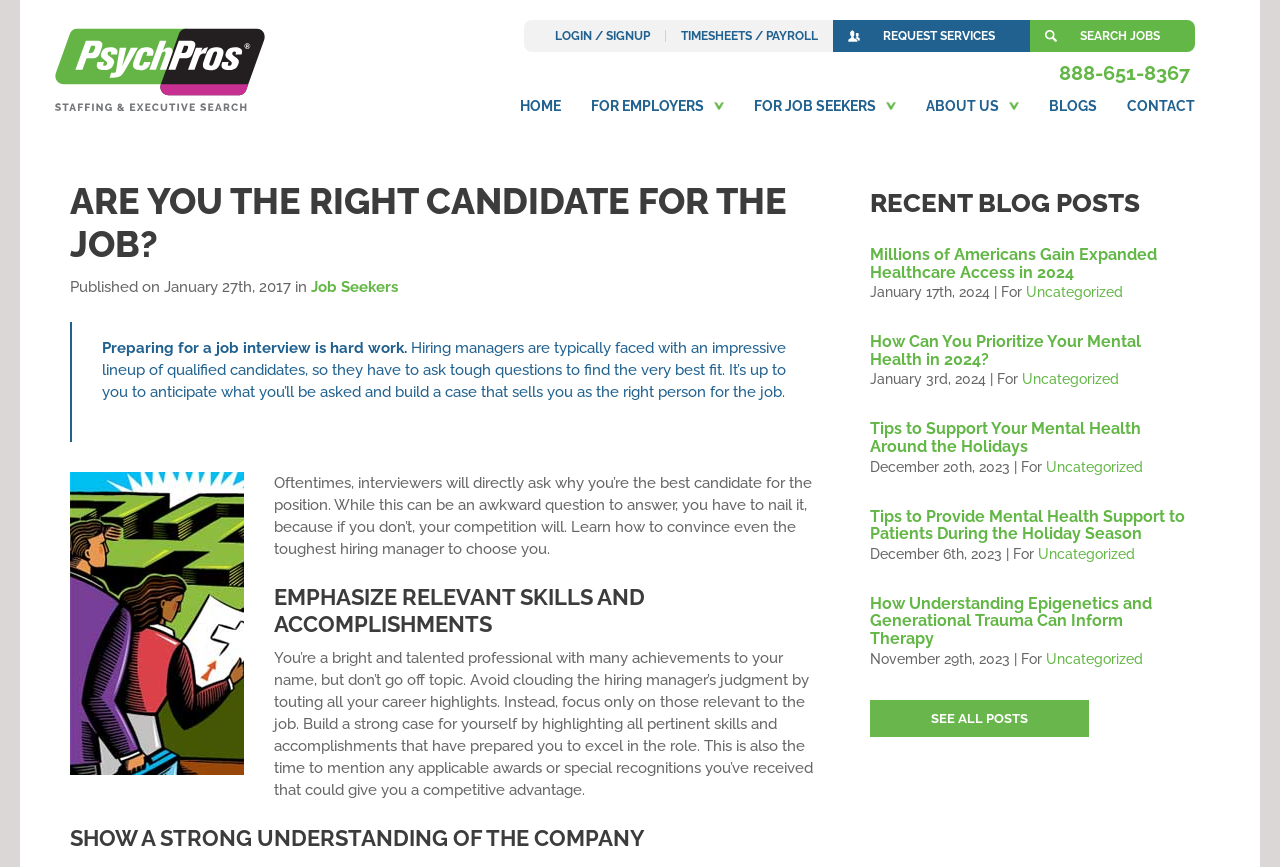Determine the bounding box coordinates of the target area to click to execute the following instruction: "View all blog posts."

[0.68, 0.807, 0.851, 0.85]